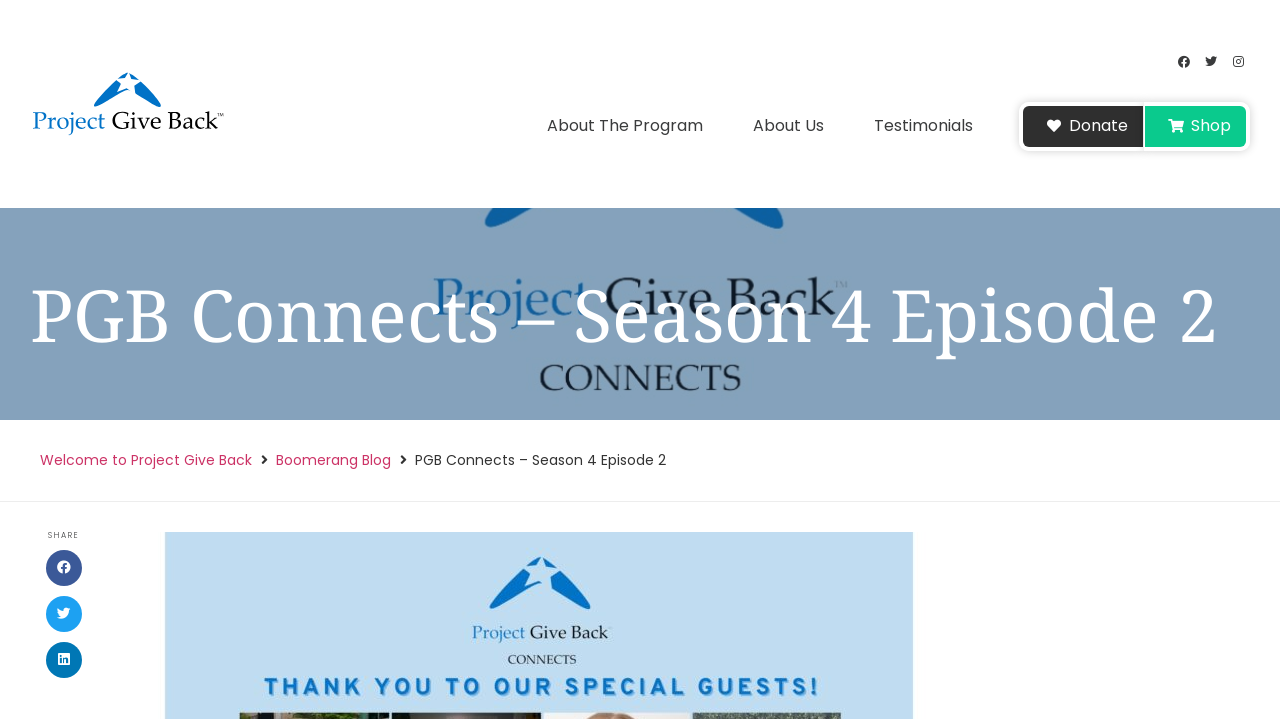Determine the bounding box coordinates for the clickable element required to fulfill the instruction: "Visit Boomerang Blog". Provide the coordinates as four float numbers between 0 and 1, i.e., [left, top, right, bottom].

[0.216, 0.626, 0.305, 0.655]